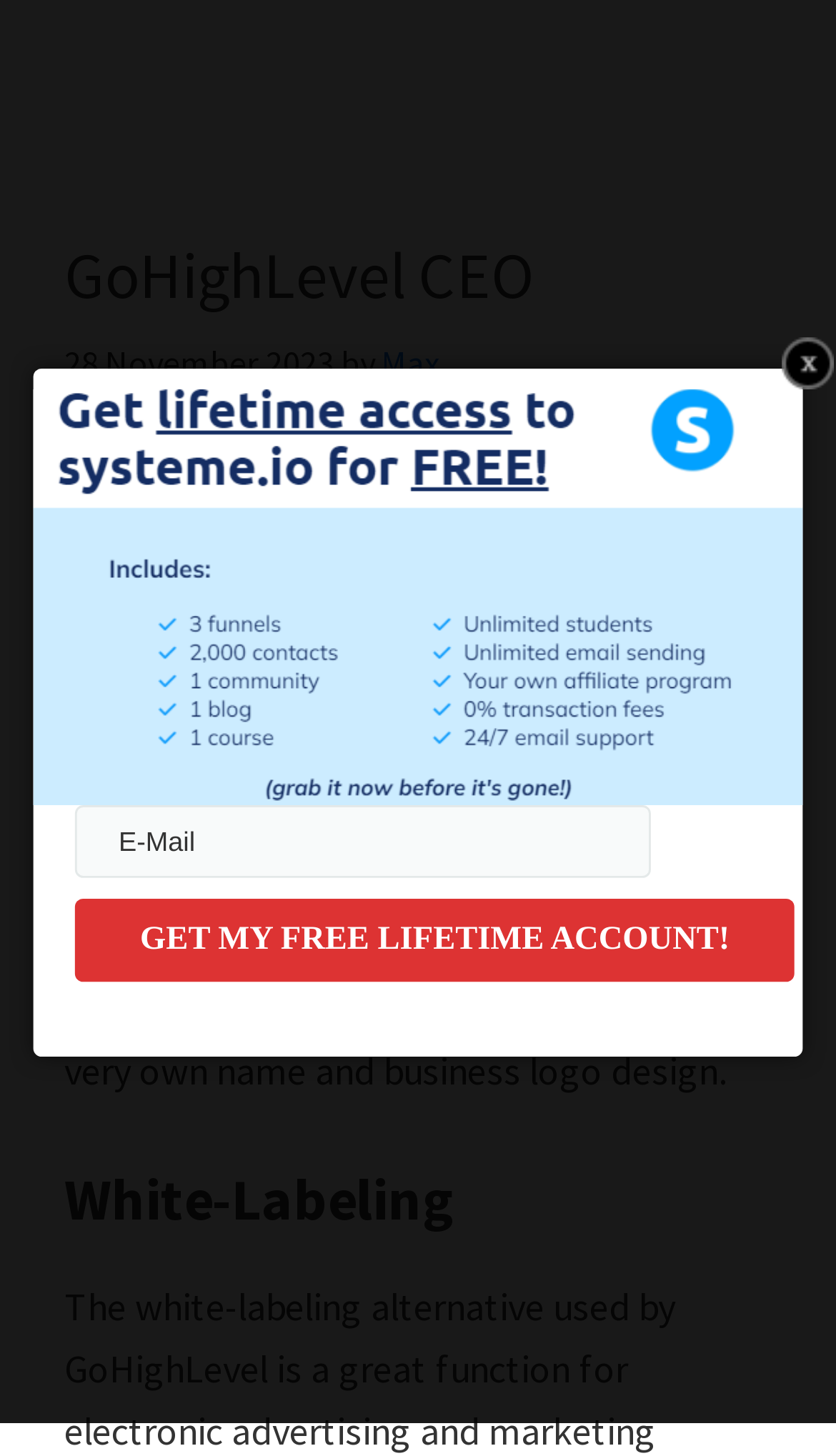Who is the author of the article?
Based on the image, please offer an in-depth response to the question.

The author's name is mentioned next to the date '28 November 2023' as 'by Max'.